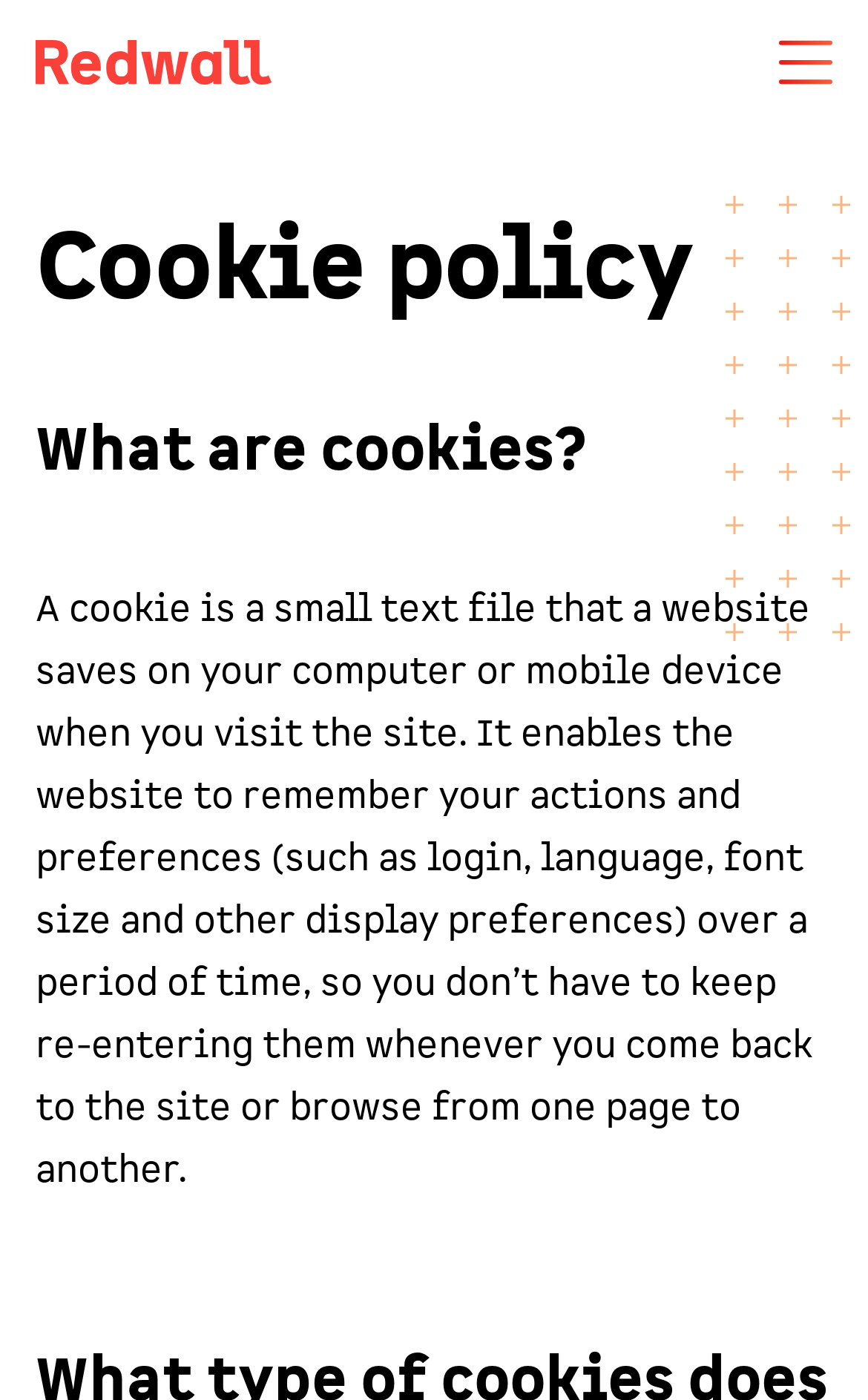Reply to the question with a brief word or phrase: What is the function of the 'Open navigation' button?

Controls main menu